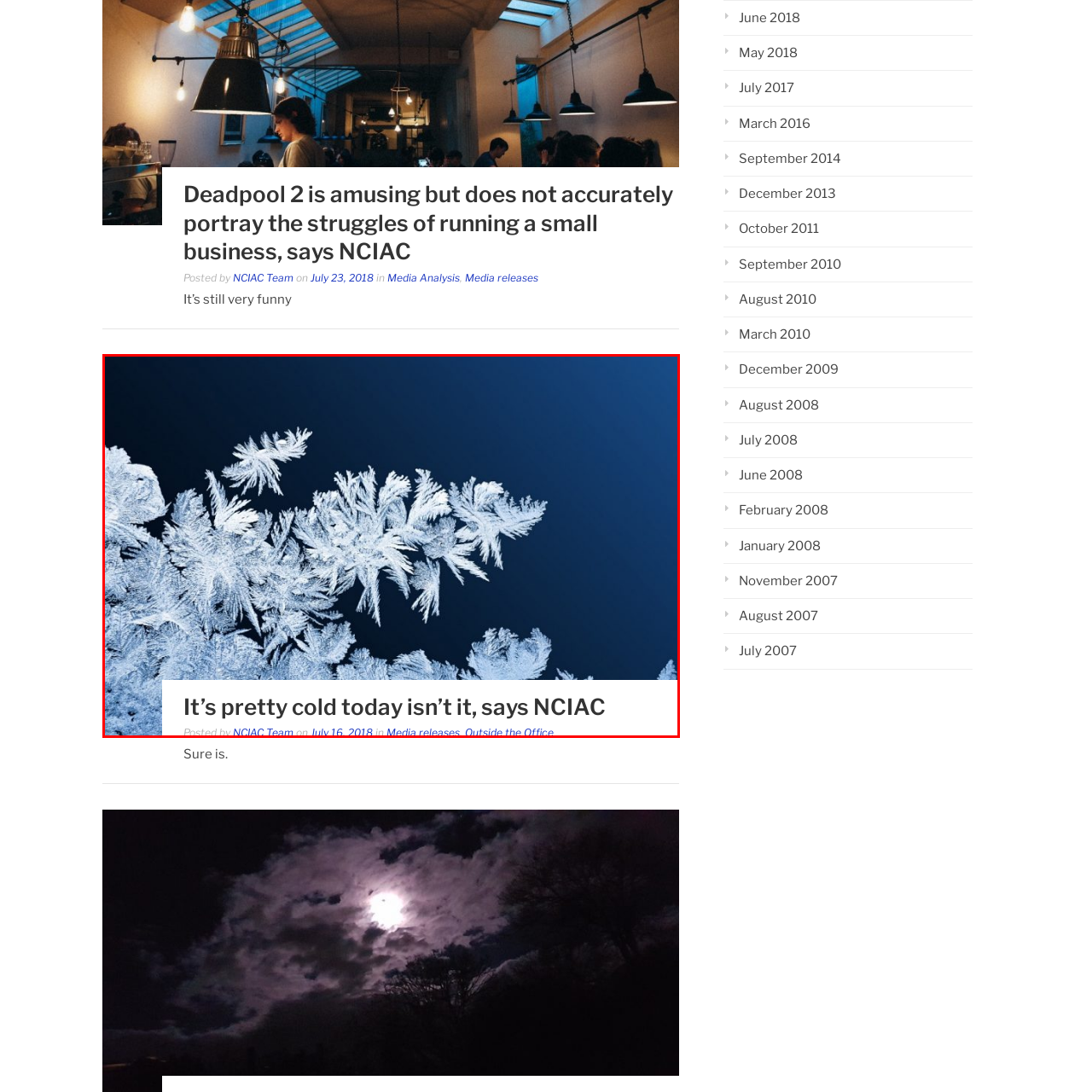Examine the image inside the red outline, What is the category of the content?
 Answer with a single word or phrase.

Outside the Office